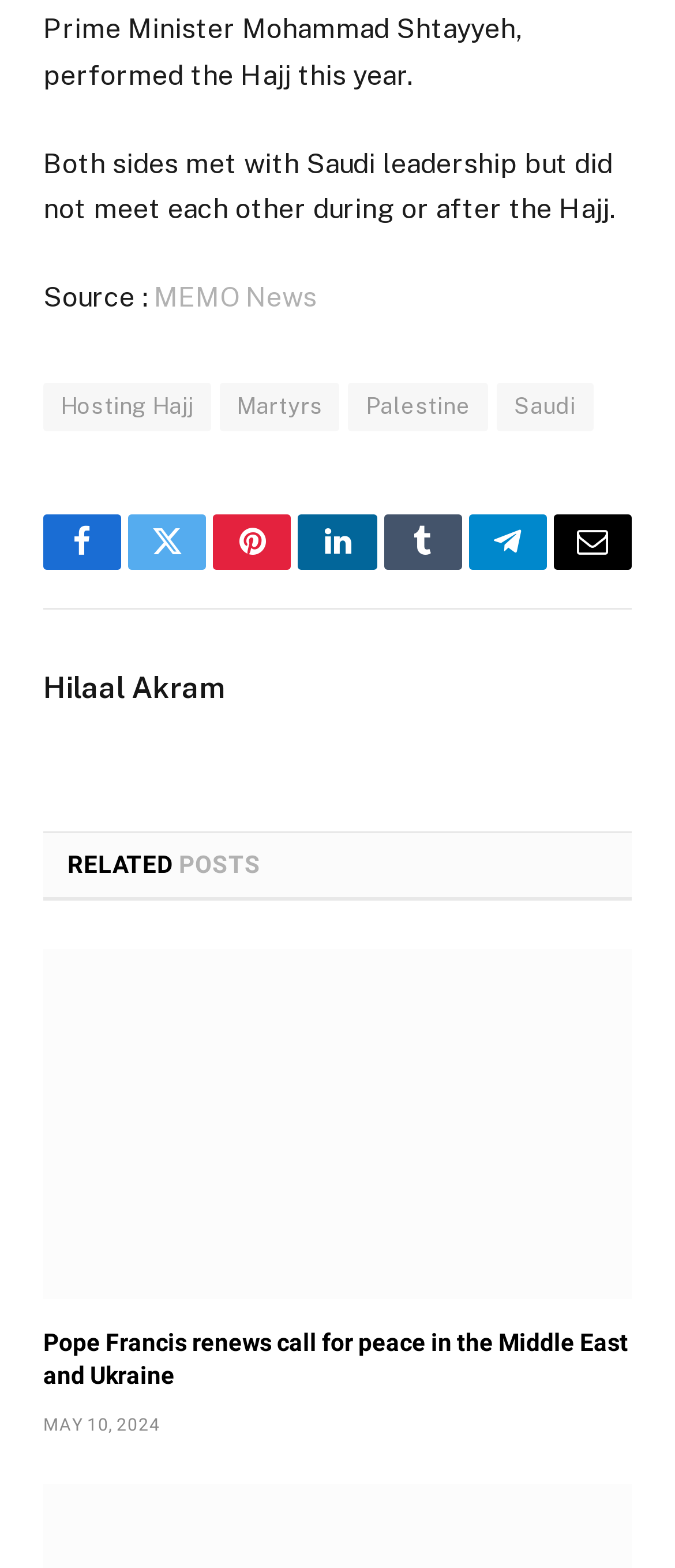Pinpoint the bounding box coordinates of the area that must be clicked to complete this instruction: "Check the post time".

[0.064, 0.903, 0.237, 0.915]